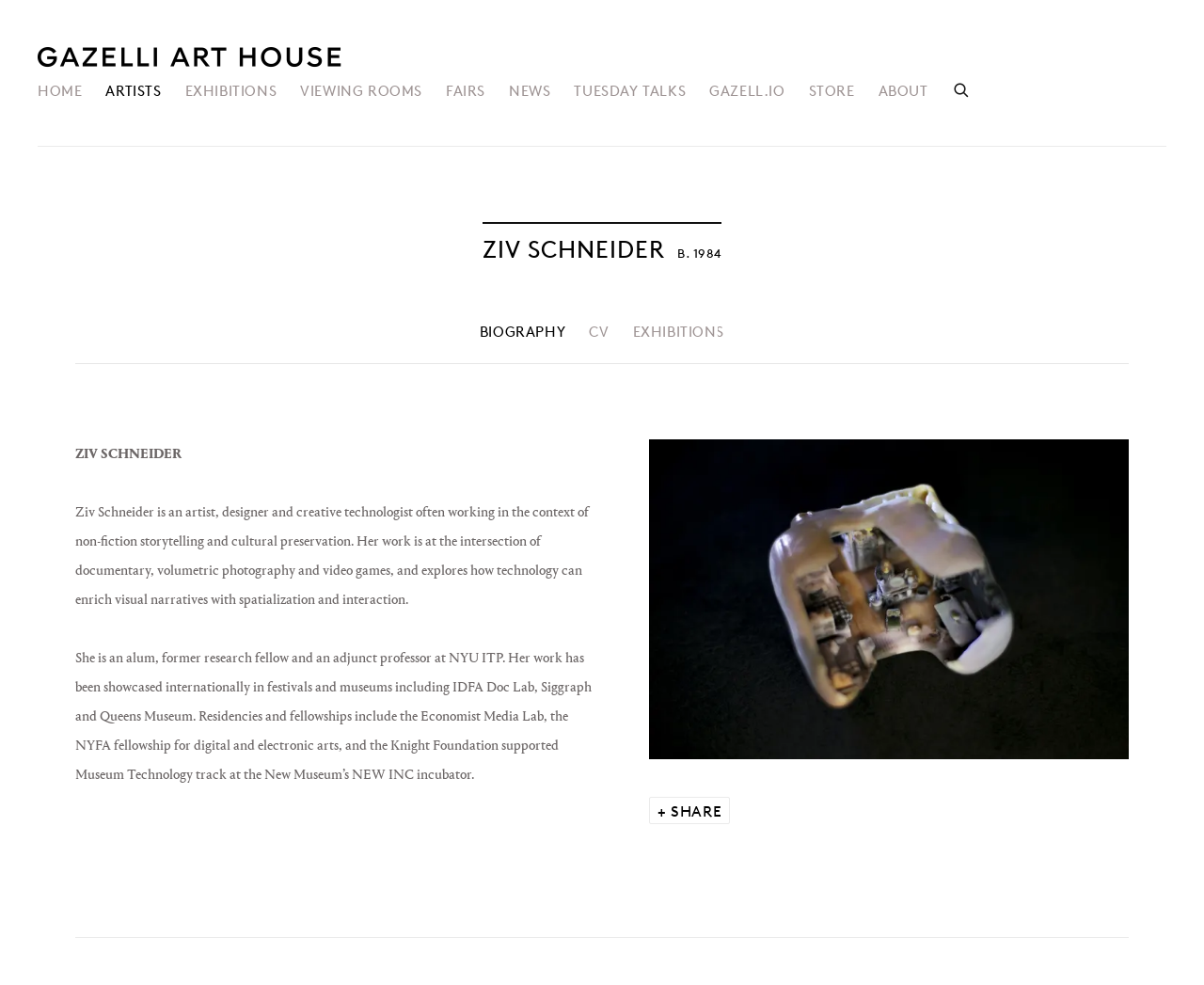Give a concise answer using one word or a phrase to the following question:
What is the profession of Ziv Schneider?

Artist, designer, creative technologist